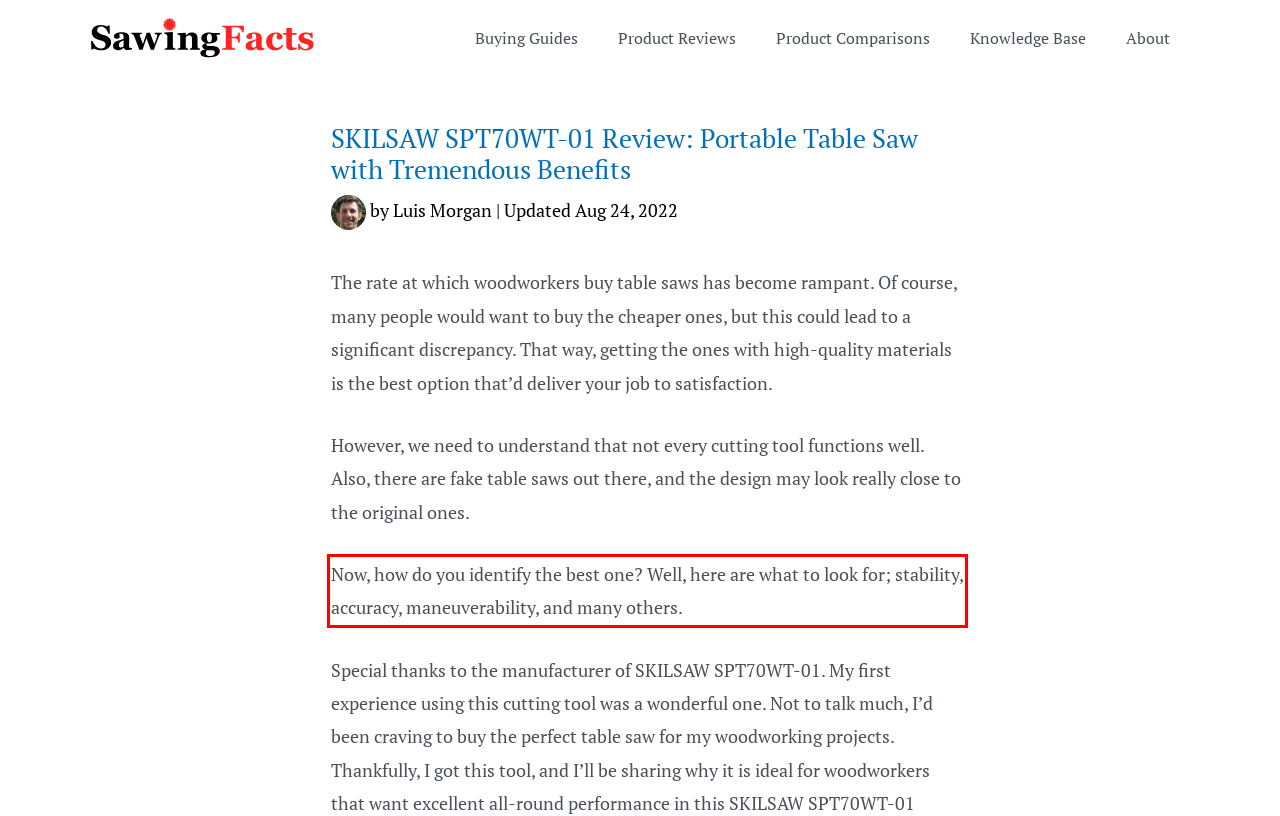Please analyze the provided webpage screenshot and perform OCR to extract the text content from the red rectangle bounding box.

Now, how do you identify the best one? Well, here are what to look for; stability, accuracy, maneuverability, and many others.